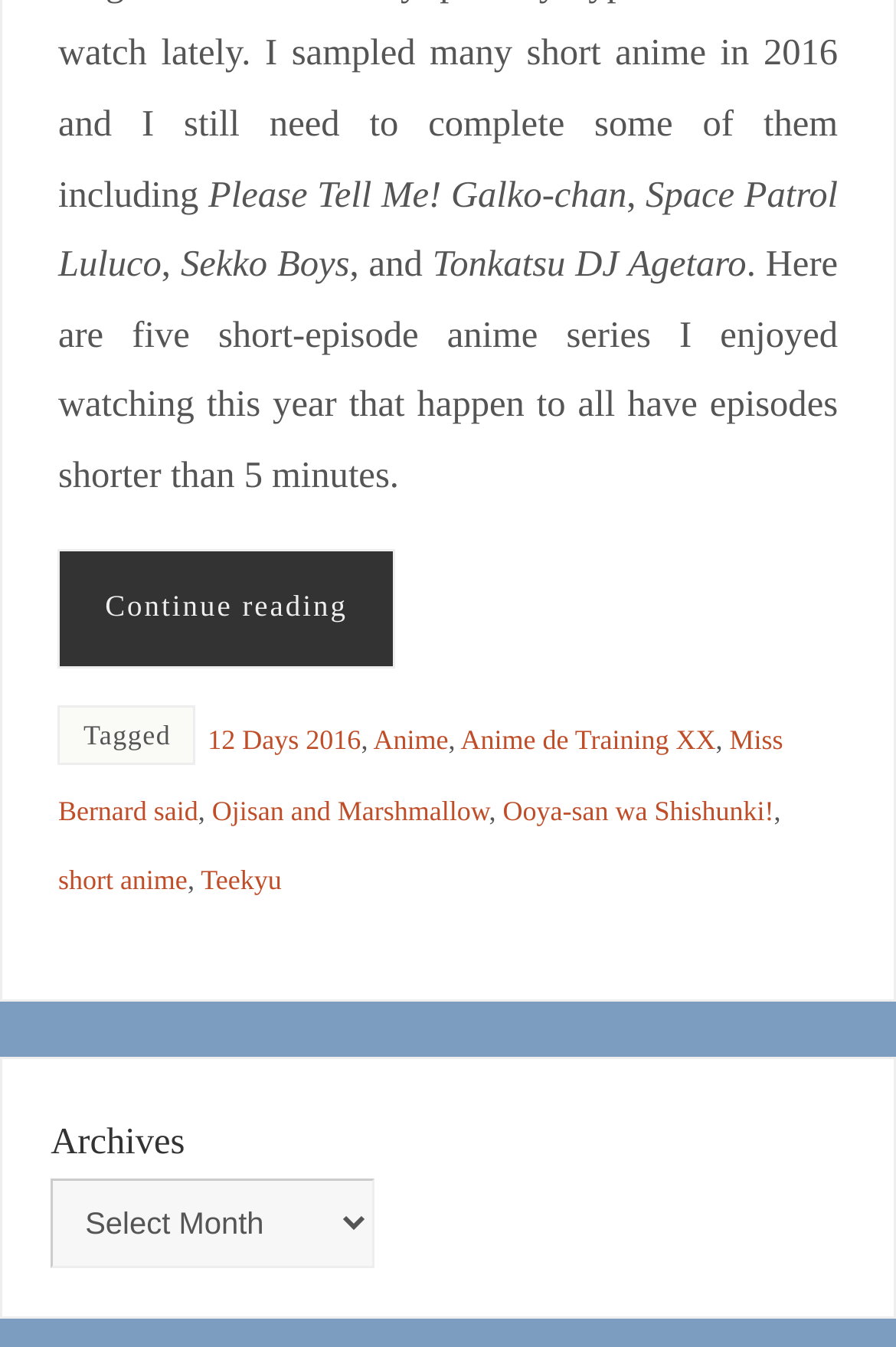How many links are in the footer section?
Kindly answer the question with as much detail as you can.

I counted the number of links in the footer section, which are '12 Days 2016', 'Anime', 'Anime de Training XX', 'Miss Bernard said', 'Ojisan and Marshmallow', 'Ooya-san wa Shishunki!', and 'short anime'.